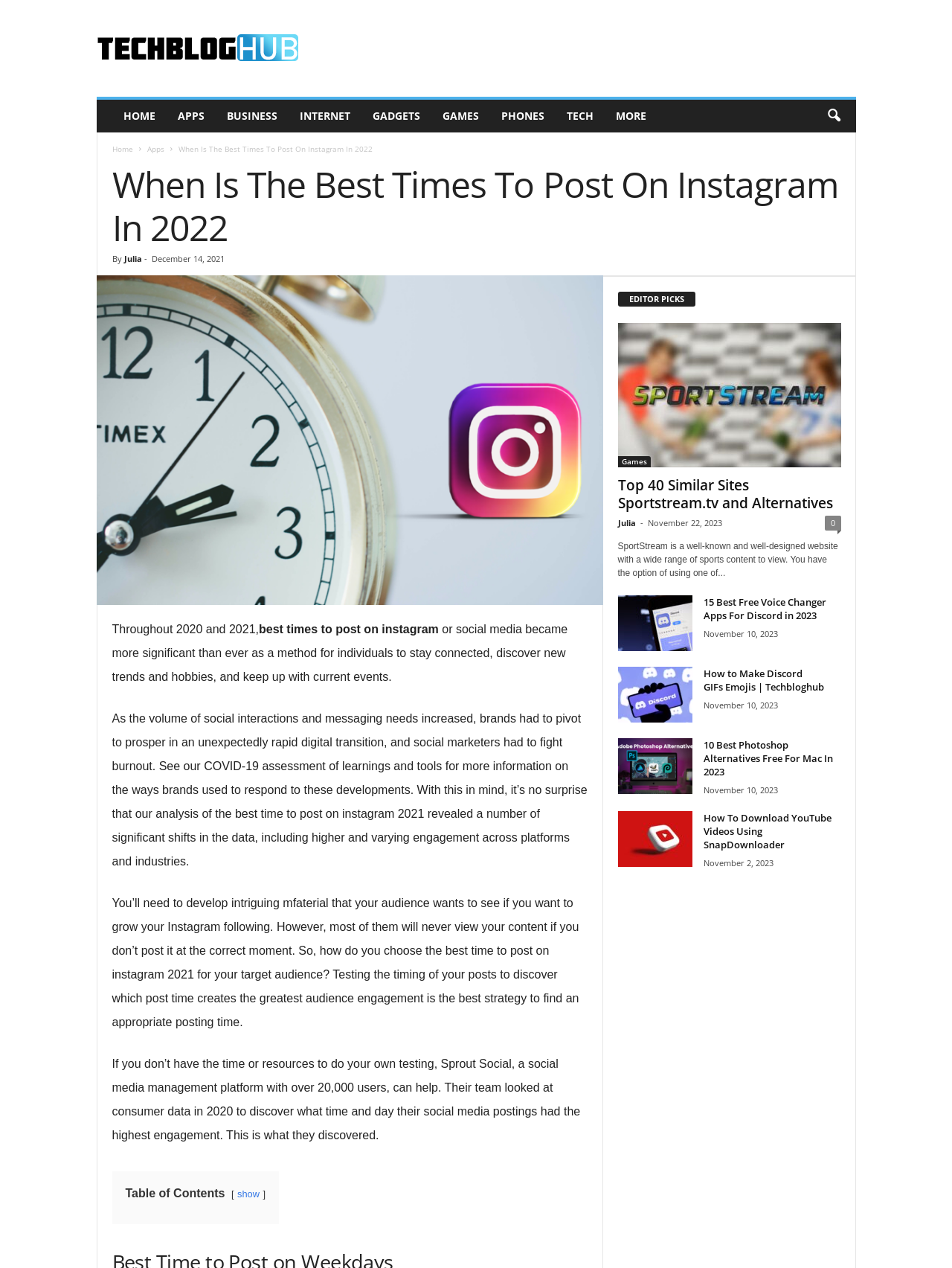Can you specify the bounding box coordinates of the area that needs to be clicked to fulfill the following instruction: "Click on the 'HOME' link"?

[0.118, 0.079, 0.175, 0.104]